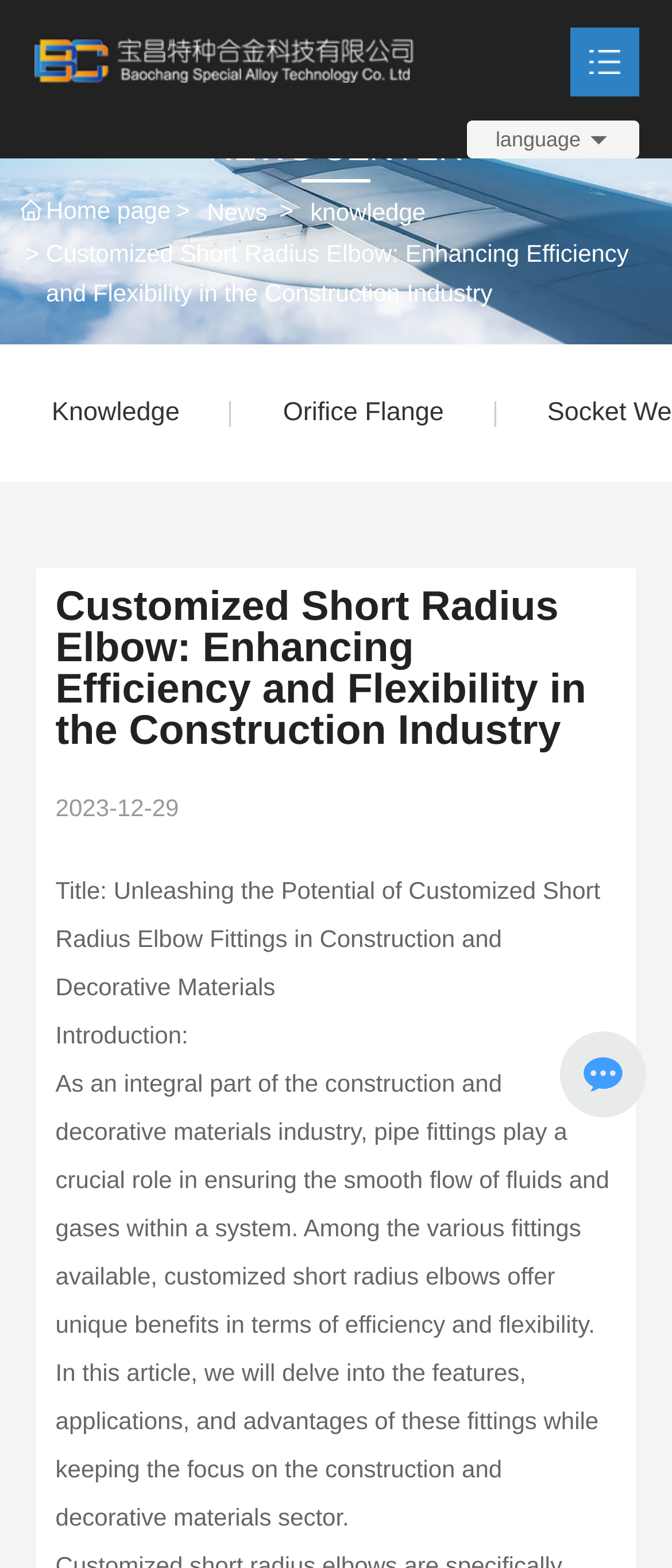Please answer the following question as detailed as possible based on the image: 
What is the company name?

I found a link element with the content 'baochang' and an image element with the same content, which seems to be the company name. The full company name is Baochang Special Alloy Technology Co. Ltd.